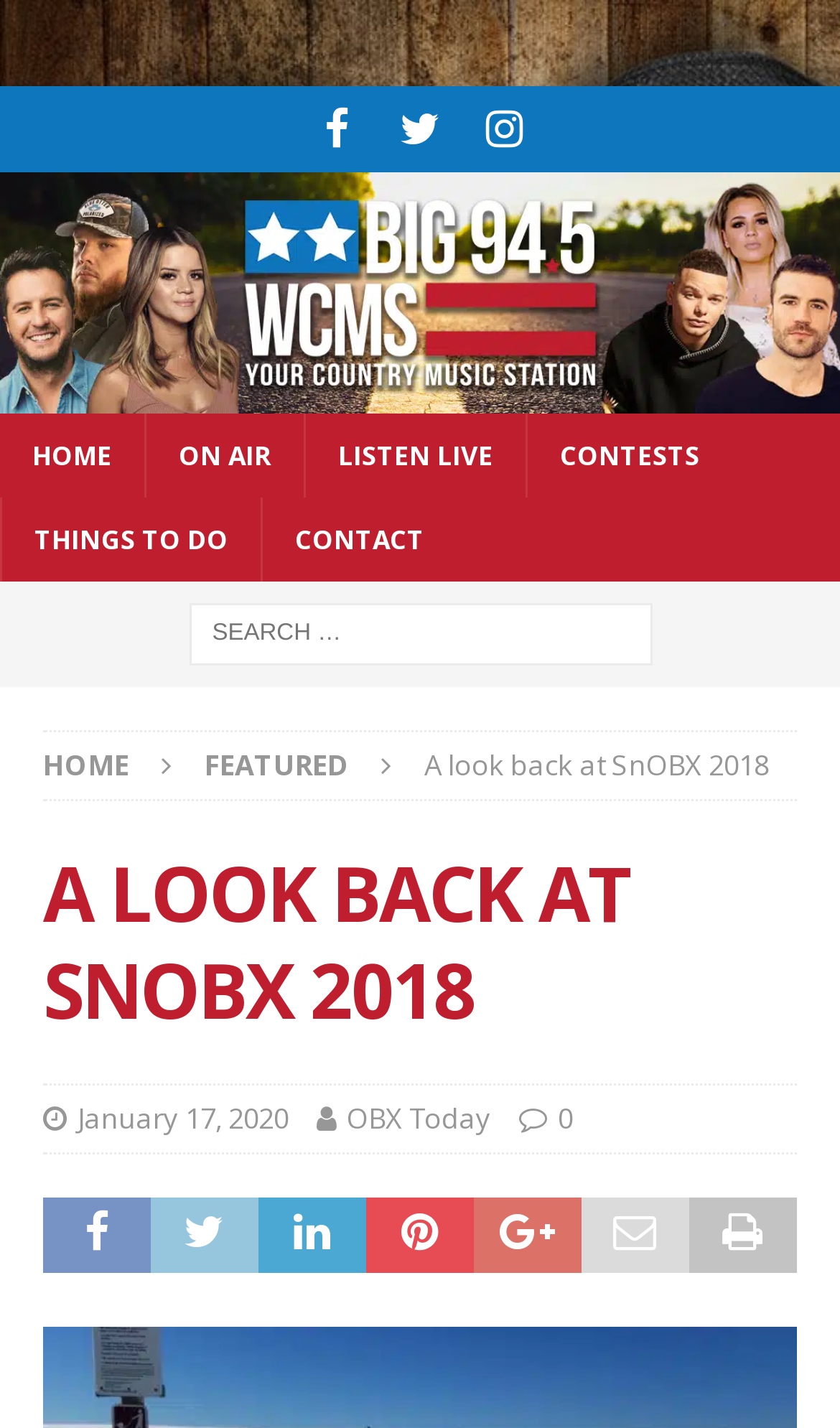Give a short answer using one word or phrase for the question:
What is the name of the radio station?

BIG 94.5 WCMS